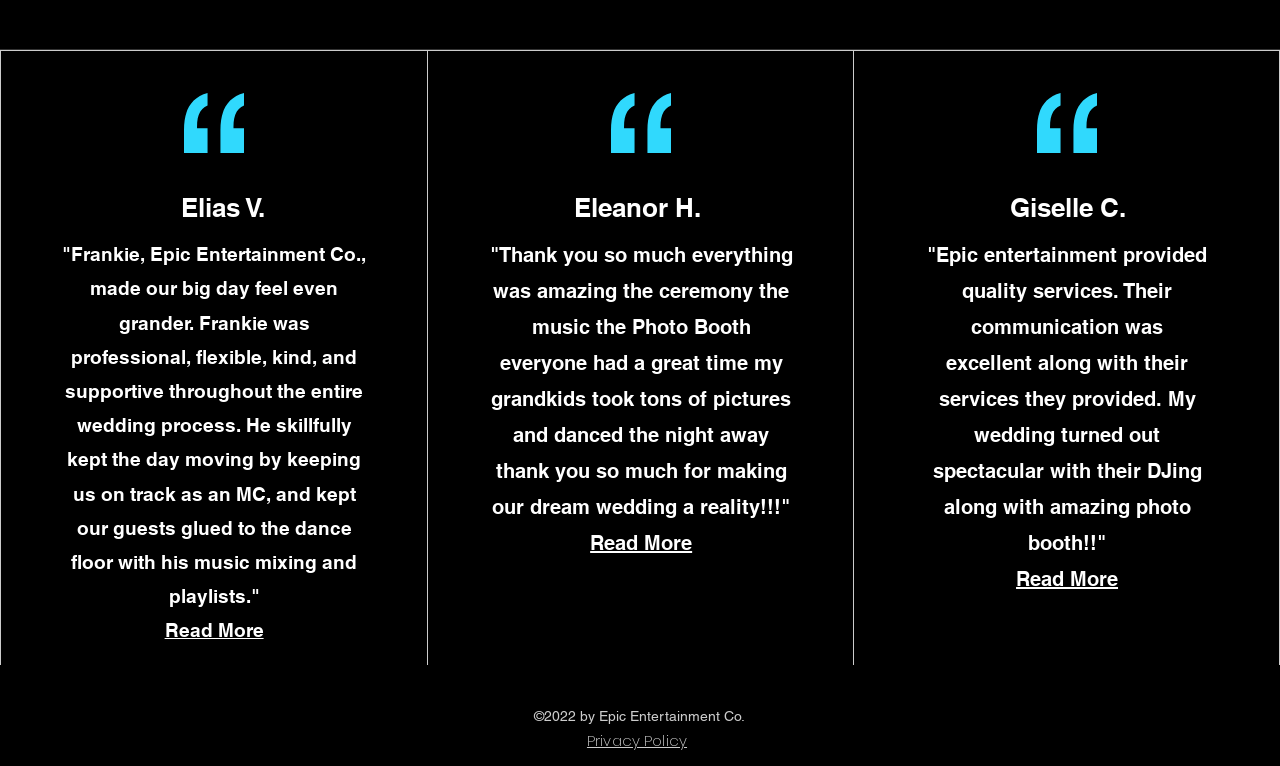Please provide a comprehensive response to the question based on the details in the image: How many social media links are provided?

The social media links are provided in the list element with the bounding box coordinates [0.466, 0.882, 0.529, 0.908], which contains three link elements: 'alt.text.label.Instagram', 'alt.text.label.Facebook', and 'TikTok'.